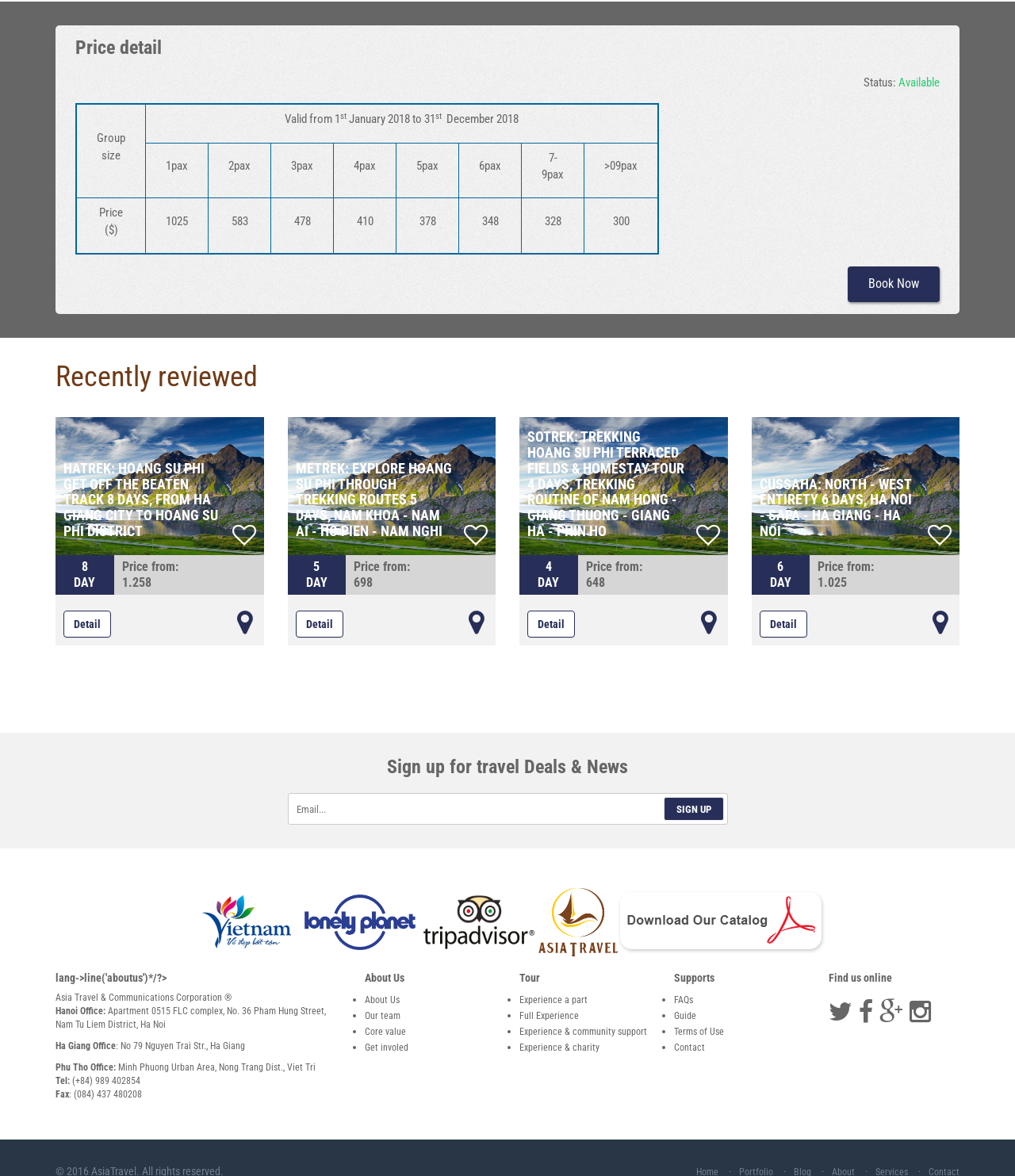Locate the bounding box coordinates of the item that should be clicked to fulfill the instruction: "Enter email address".

[0.283, 0.674, 0.717, 0.701]